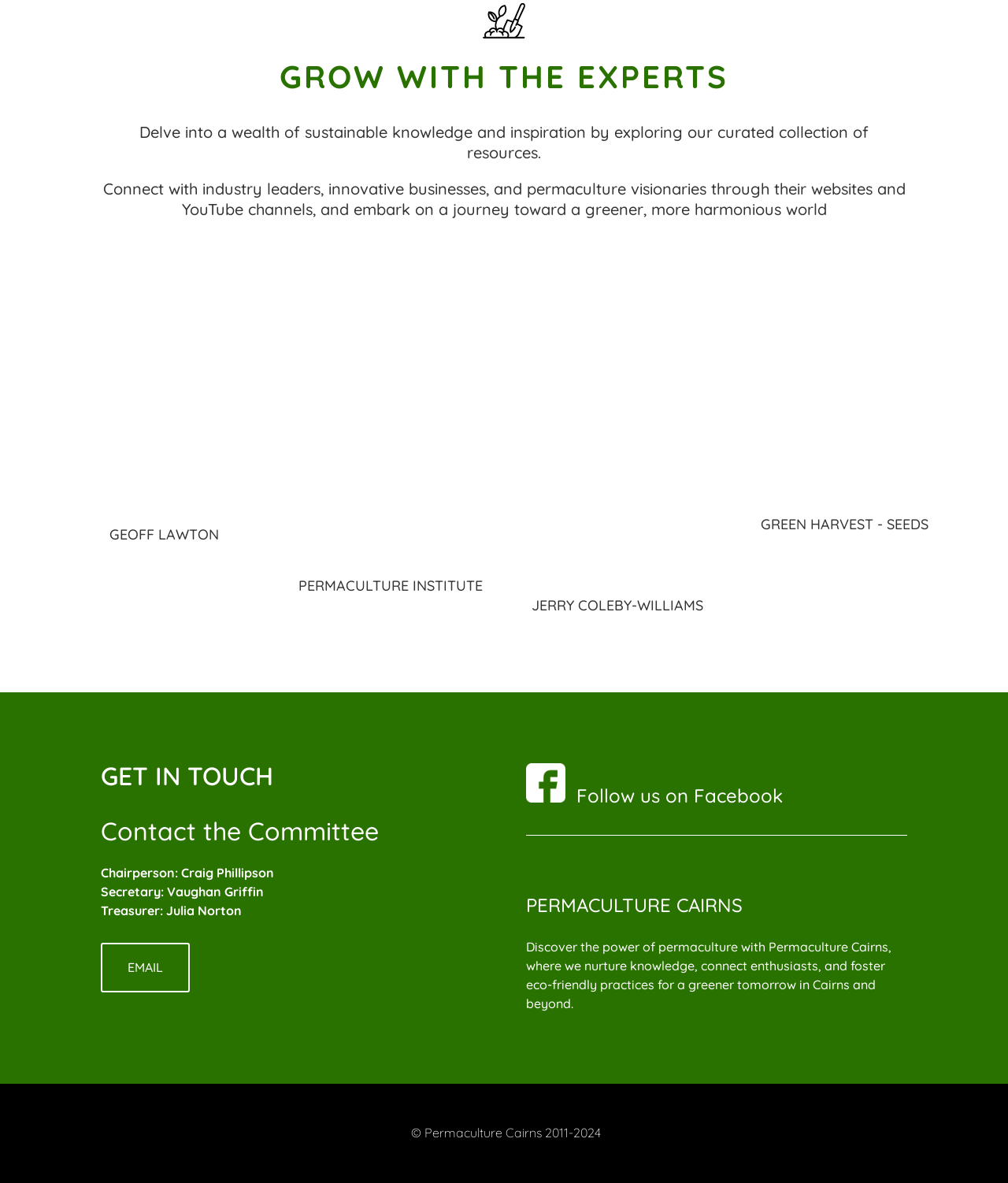From the element description: "EMAIL", extract the bounding box coordinates of the UI element. The coordinates should be expressed as four float numbers between 0 and 1, in the order [left, top, right, bottom].

[0.1, 0.797, 0.188, 0.839]